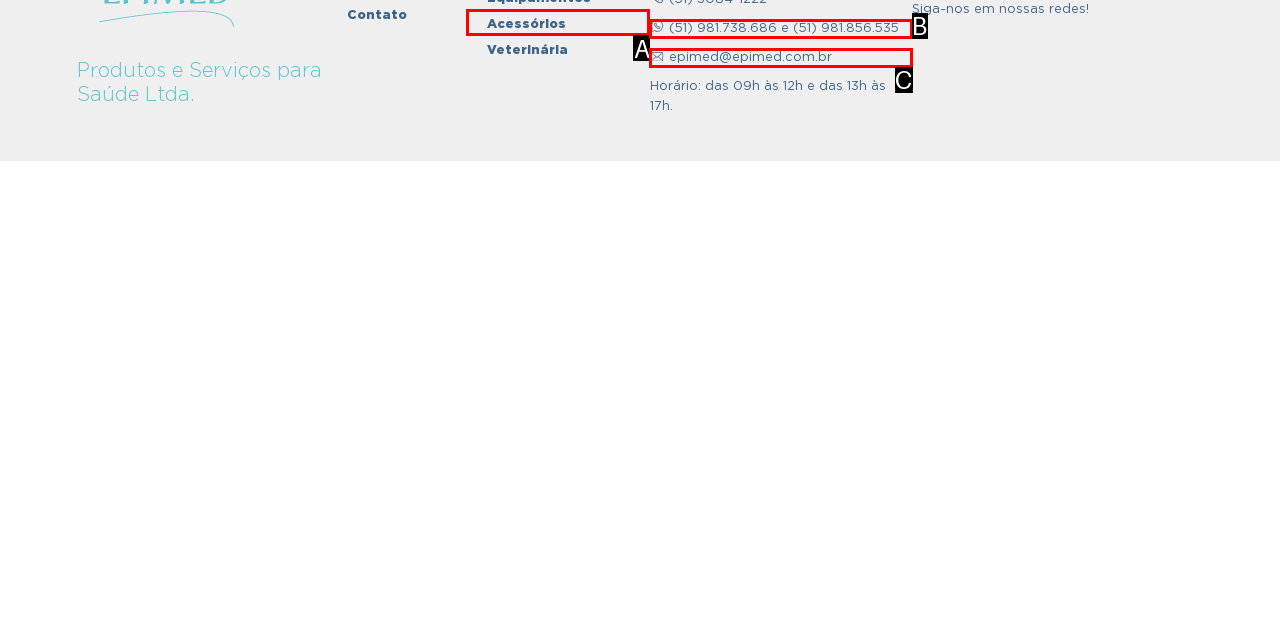Which HTML element among the options matches this description: (51) 981.738.686 e (51) 981.856.535? Answer with the letter representing your choice.

B